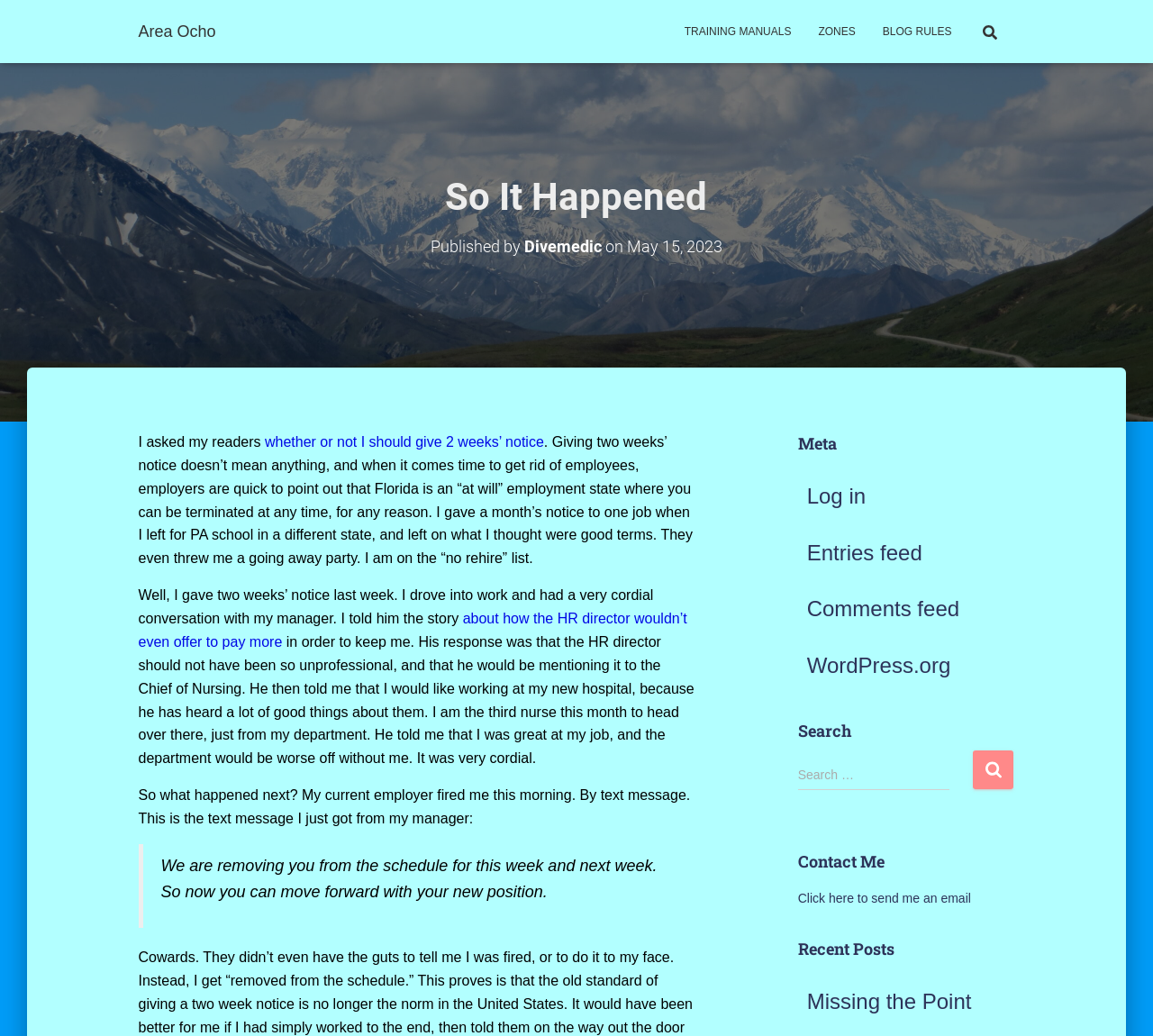Please find the bounding box coordinates for the clickable element needed to perform this instruction: "Search for something".

[0.841, 0.009, 0.849, 0.055]